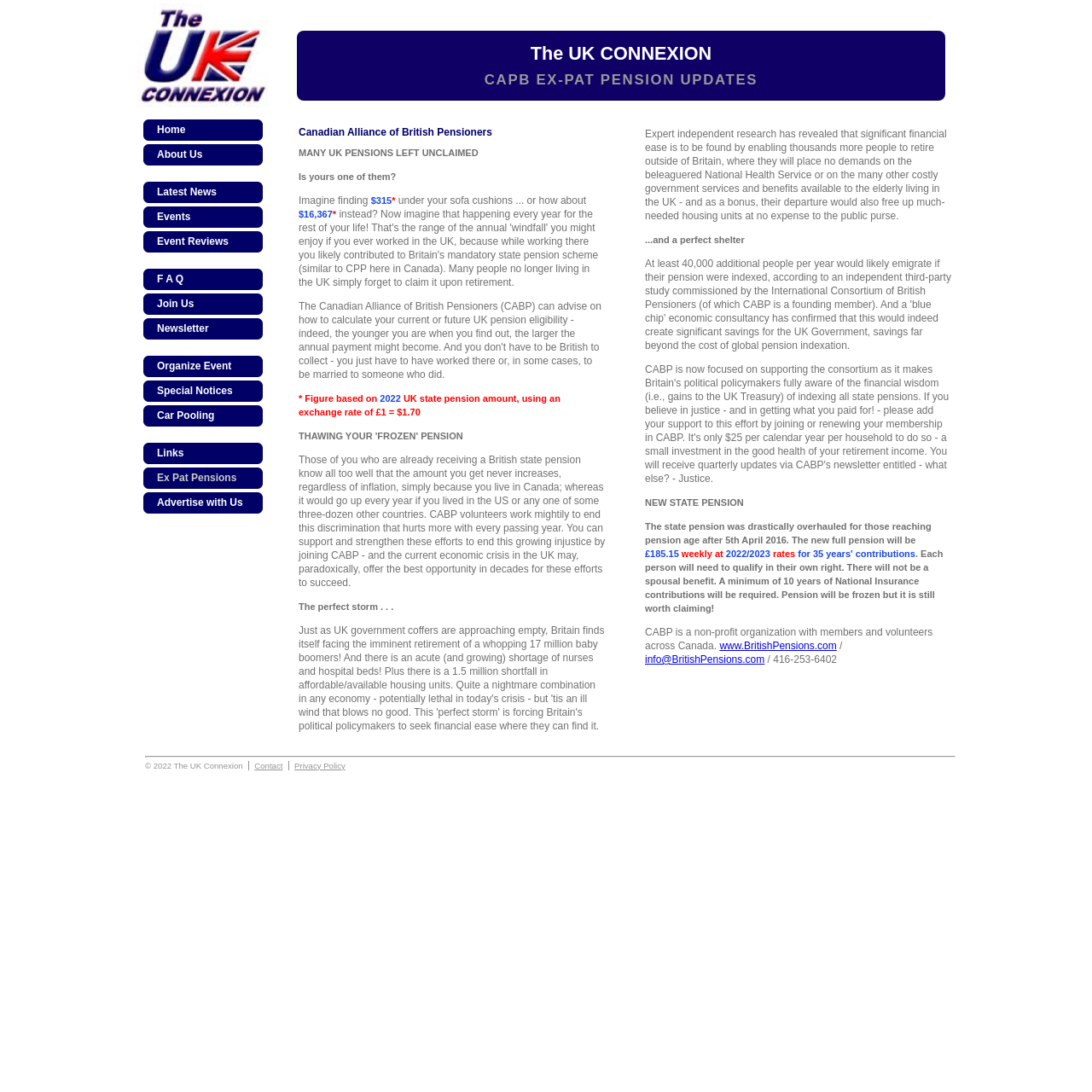Locate the bounding box coordinates of the clickable area to execute the instruction: "Click the Home link". Provide the coordinates as four float numbers between 0 and 1, represented as [left, top, right, bottom].

[0.131, 0.109, 0.241, 0.13]